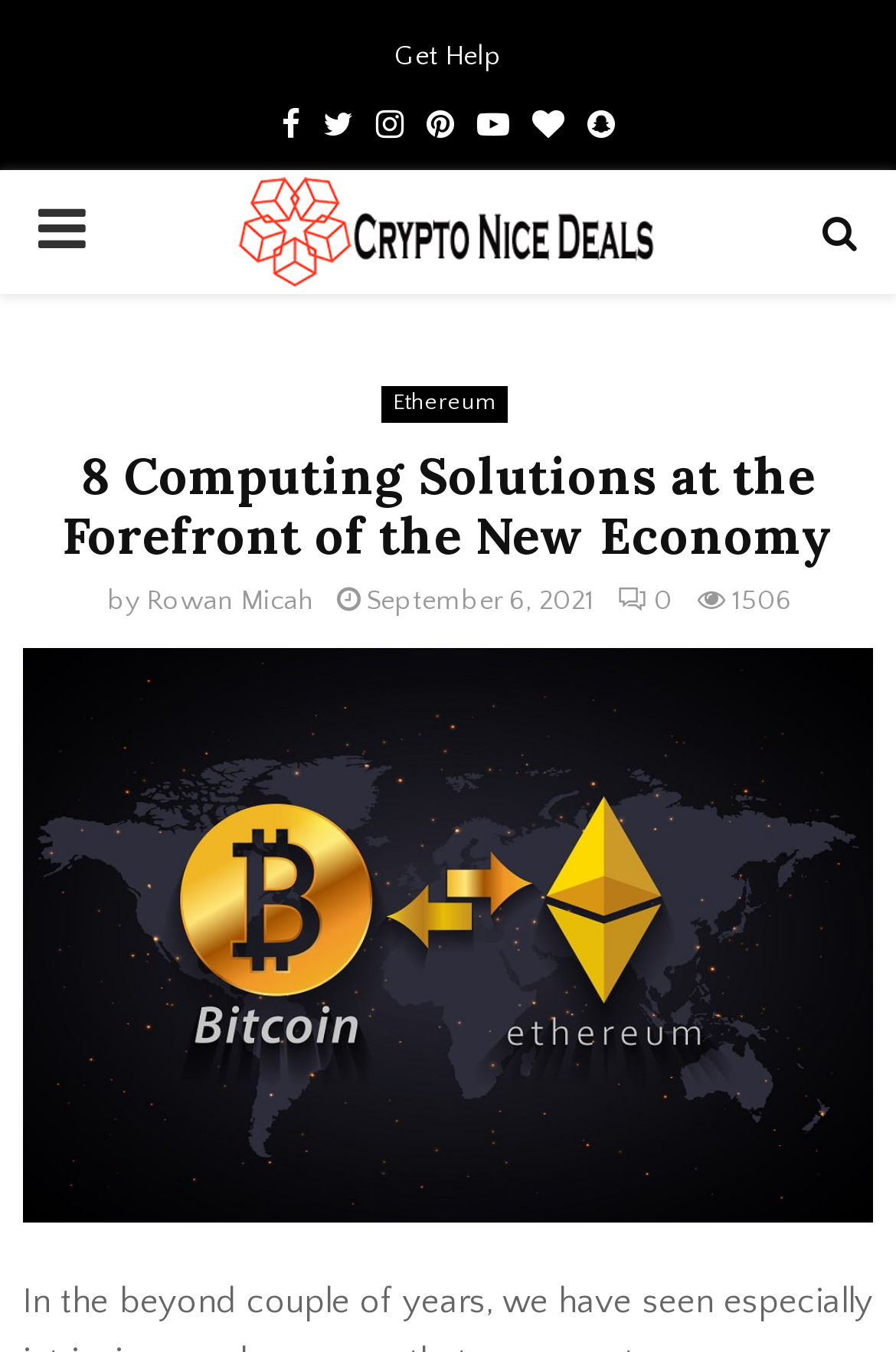Show the bounding box coordinates of the region that should be clicked to follow the instruction: "Click on the previous article link."

None